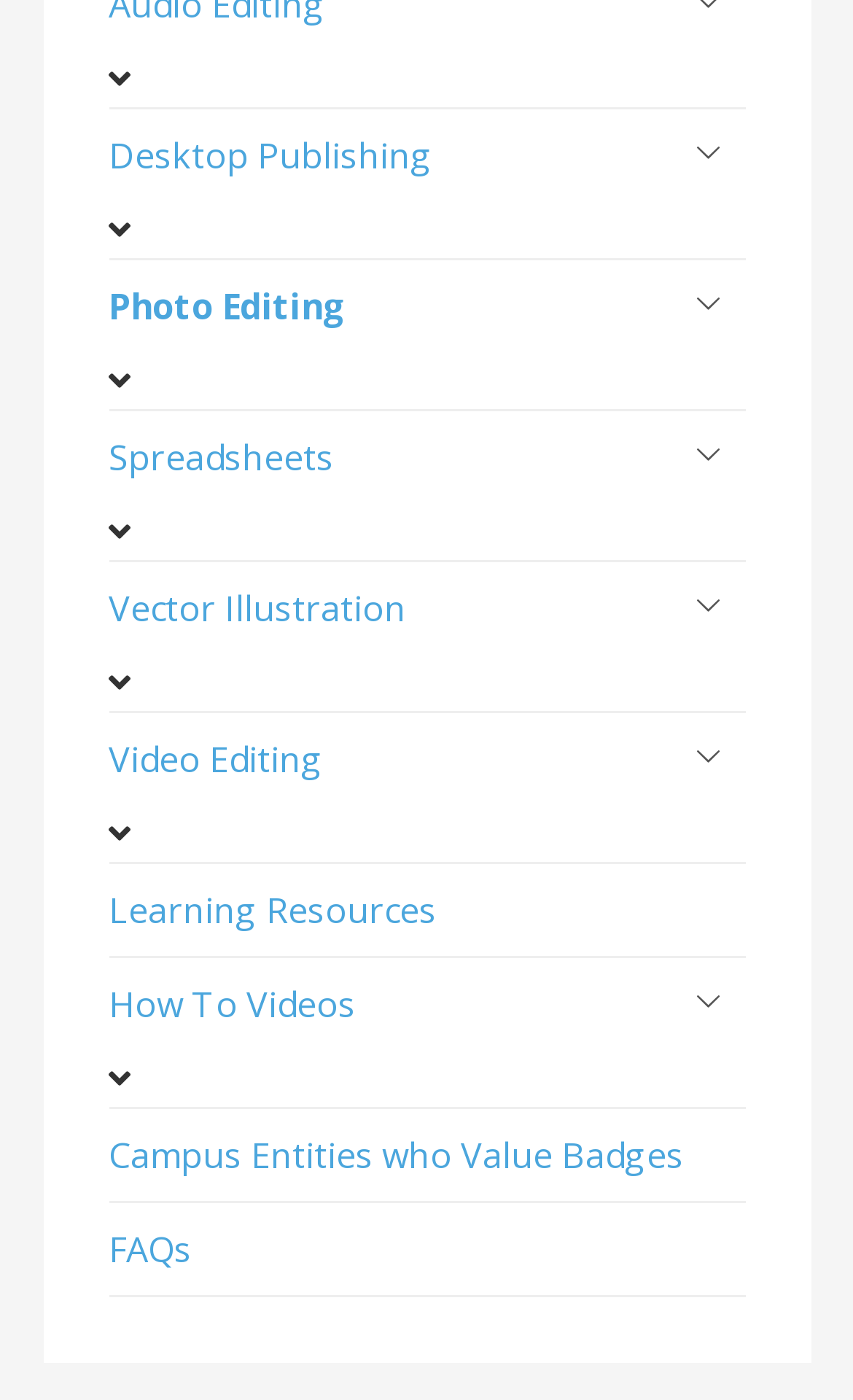Please answer the following question using a single word or phrase: 
How many links have an icon?

6